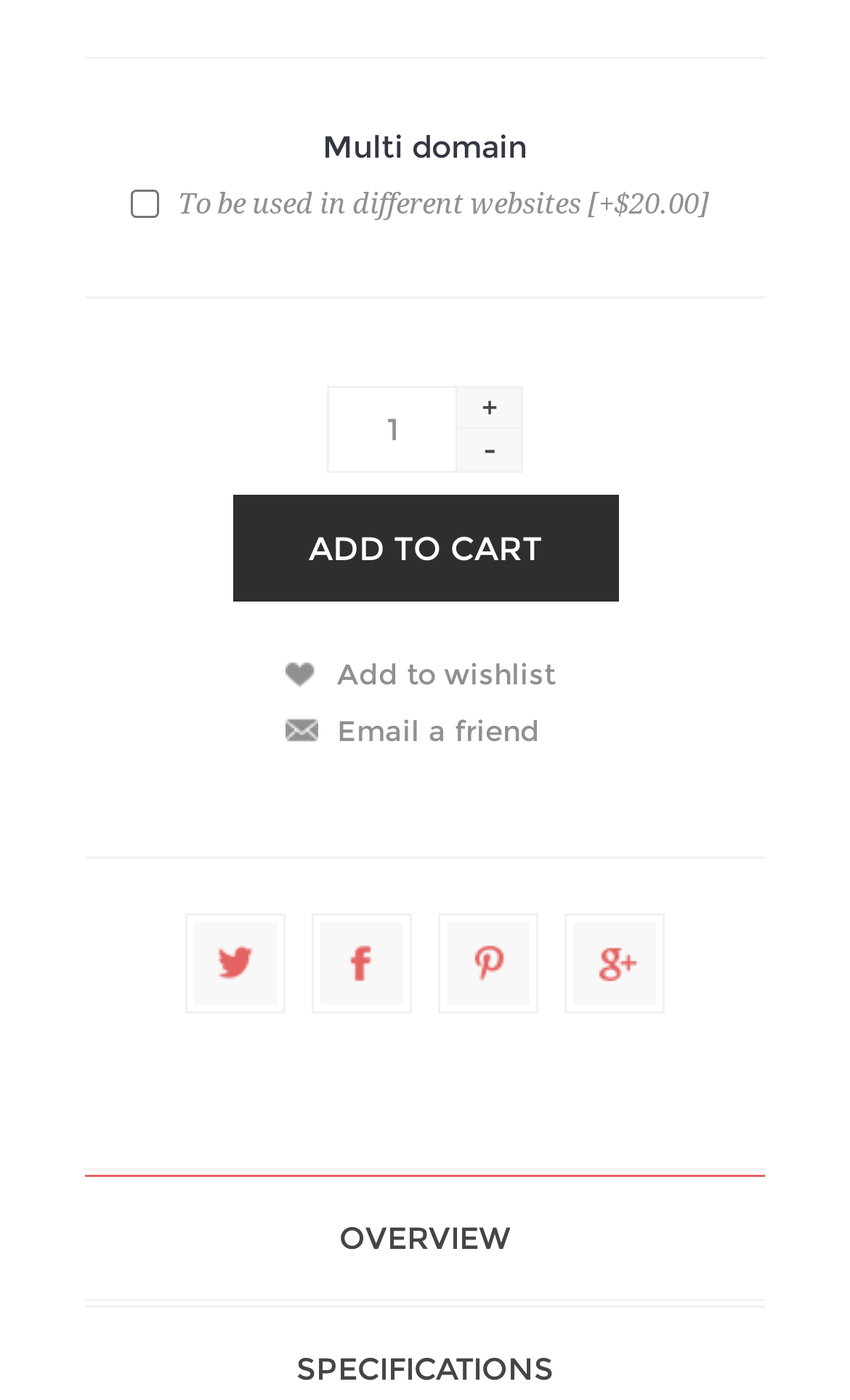Analyze the image and answer the question with as much detail as possible: 
What is the function of the 'Add to cart' button?

The 'Add to cart' button is a prominent button on the webpage, located below the product description. Its function is to add the product to the user's shopping cart, allowing them to purchase it later. This is evident from the button's text and its position on the webpage.